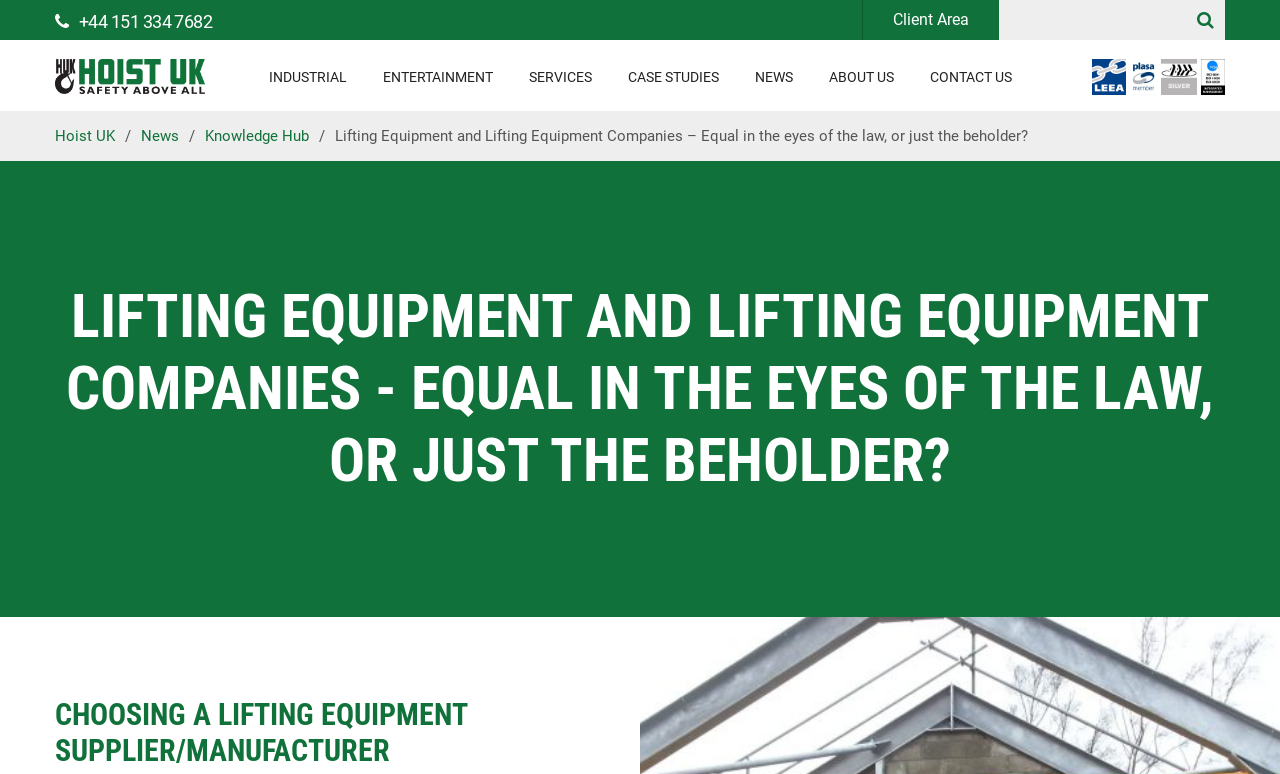Illustrate the webpage's structure and main components comprehensively.

The webpage appears to be a company website, specifically for Hoist UK, a lifting equipment company. At the top left corner, there is a logo of Hoist UK, accompanied by a phone number and a link to the client area. On the top right corner, there is a search bar with a magnifying glass icon.

Below the search bar, there is a navigation menu with several links, including Industrial, Entertainment, Services, Case Studies, News, About Us, and Contact Us. Each of these links has a submenu, indicated by the hasPopup attribute.

On the left side of the page, there is a section with three images, indicating that Hoist UK is a member of LEEA, PLASA, and ABTT Silver.

The main content of the page is divided into two sections. The first section has a heading "Lifting Equipment and Lifting Equipment Companies - Equal in the eyes of the law, or just the beholder?" and appears to be an introduction or overview of the company. The second section has a heading "Choosing a Lifting Equipment Supplier/Manufacturer" and likely provides guidance or information on selecting a suitable supplier.

There are several links and buttons scattered throughout the page, including a link to the News section and a Knowledge Hub, as well as a button with a search icon. Overall, the webpage appears to be a professional and informative website for Hoist UK, providing information about the company and its services.